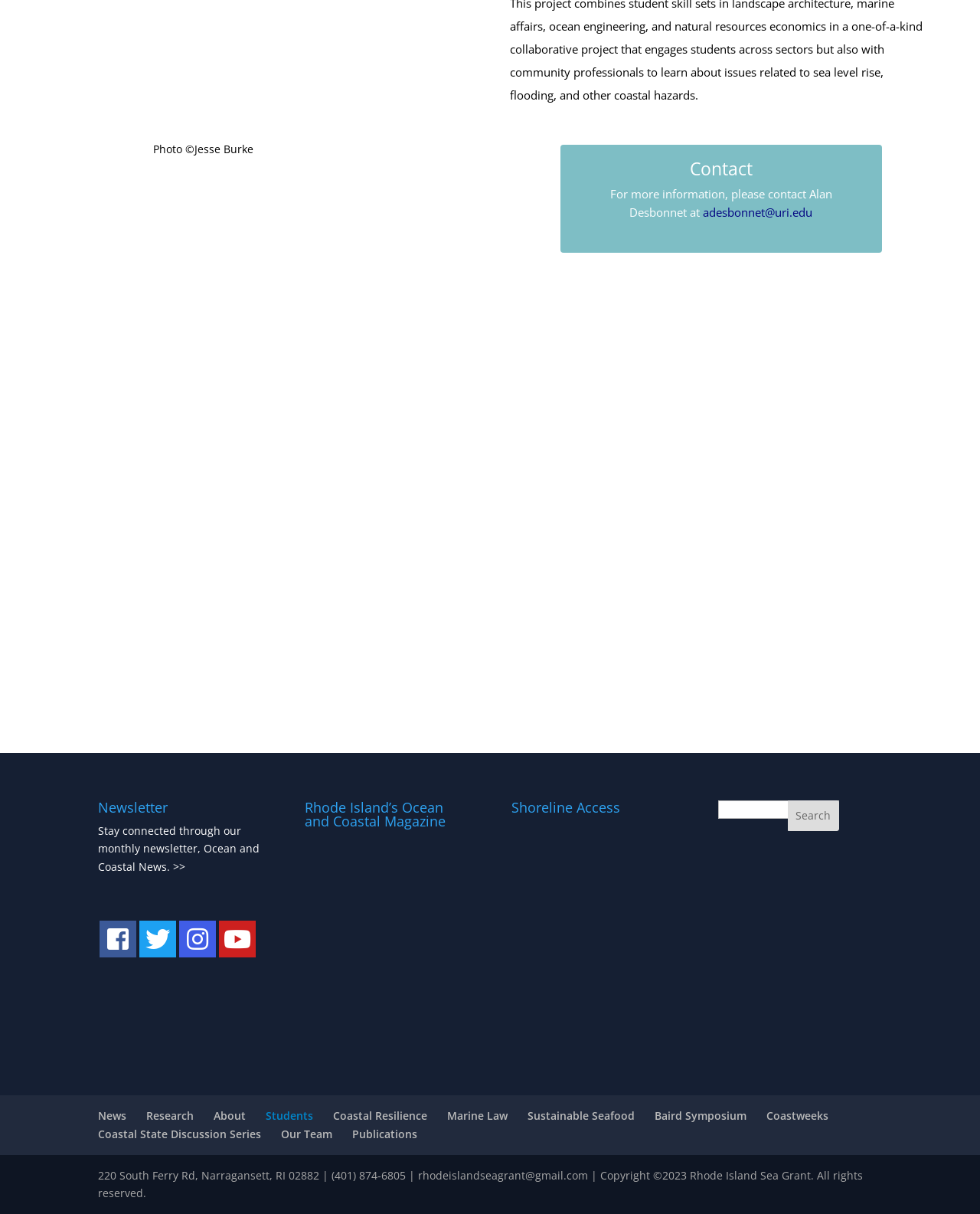What is the address of Rhode Island Sea Grant?
Please answer the question with a single word or phrase, referencing the image.

220 South Ferry Rd, Narragansett, RI 02882